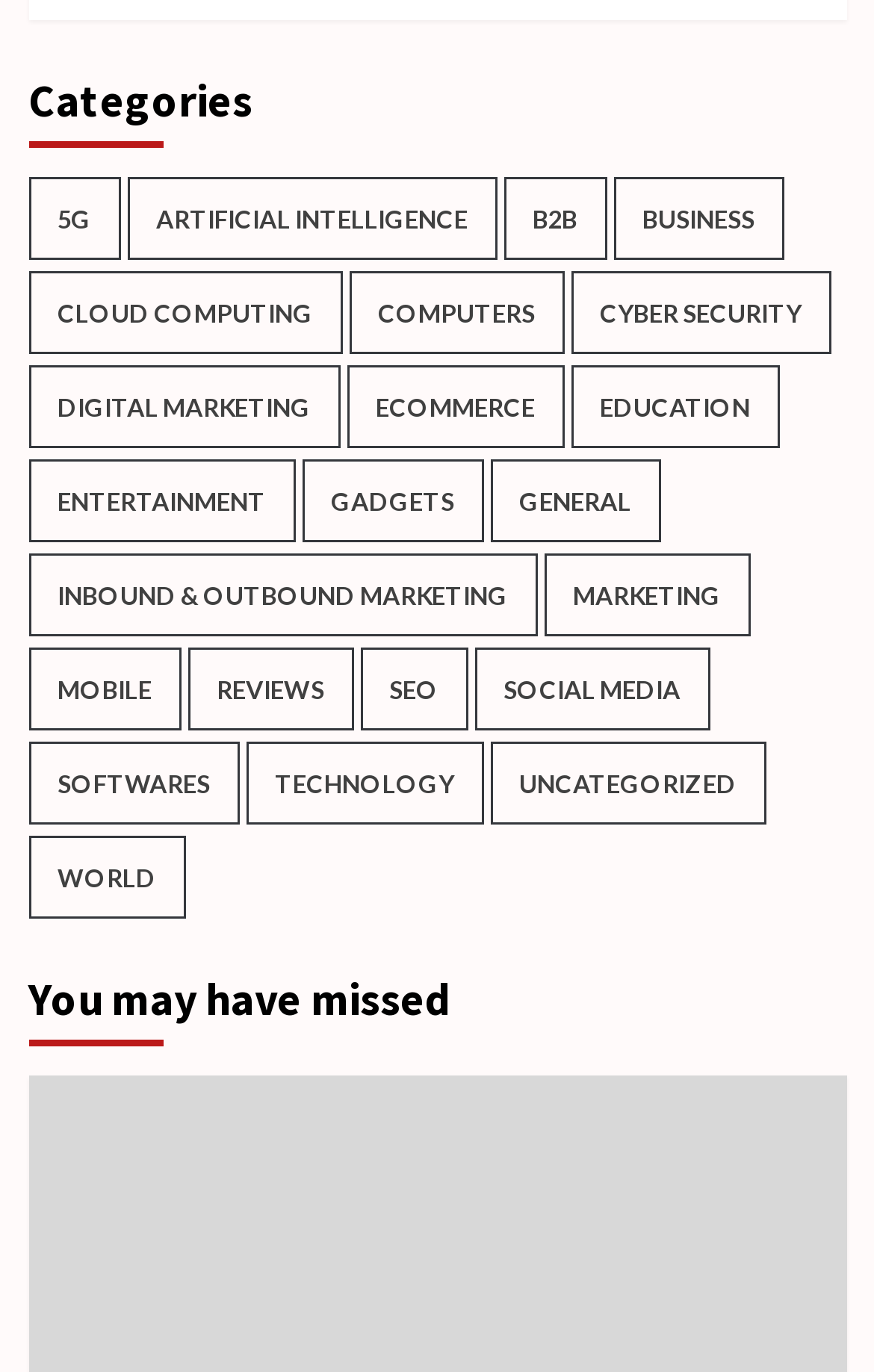Pinpoint the bounding box coordinates of the area that must be clicked to complete this instruction: "View BUSINESS articles".

[0.701, 0.13, 0.896, 0.19]